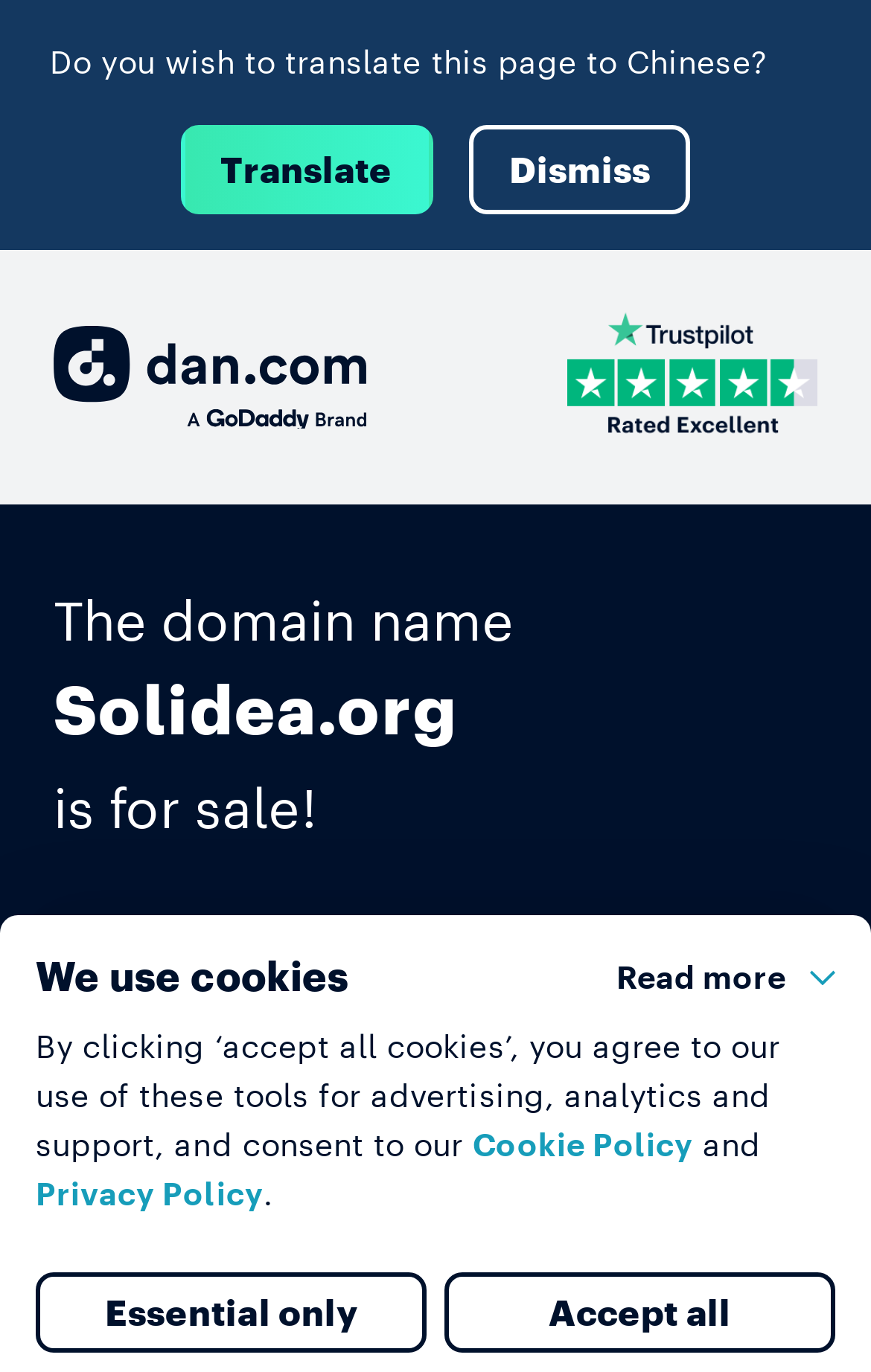Could you find the bounding box coordinates of the clickable area to complete this instruction: "Translate the page to Chinese"?

[0.207, 0.091, 0.497, 0.156]